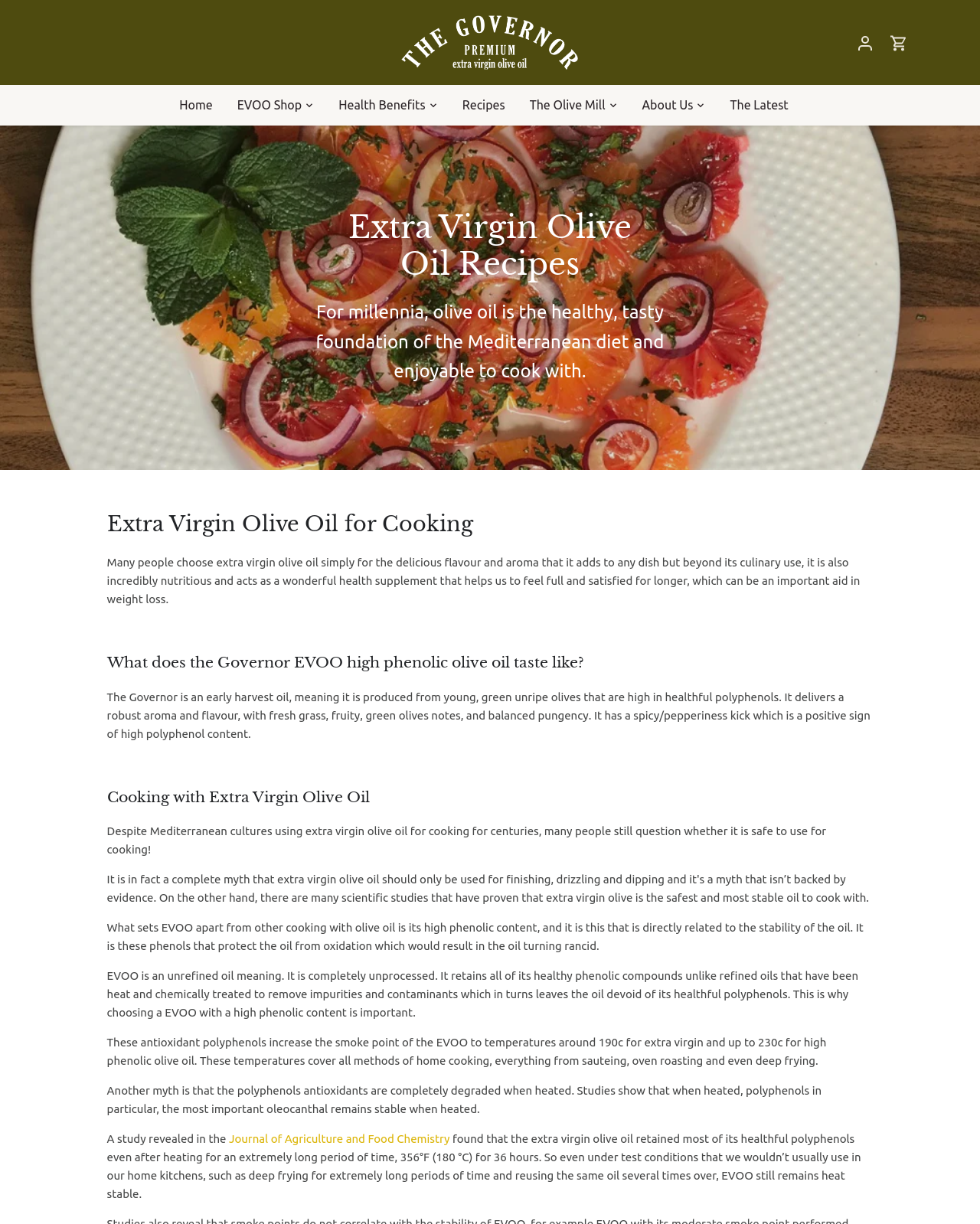Provide a single word or phrase to answer the given question: 
What is the benefit of using extra virgin olive oil for cooking?

Health supplement